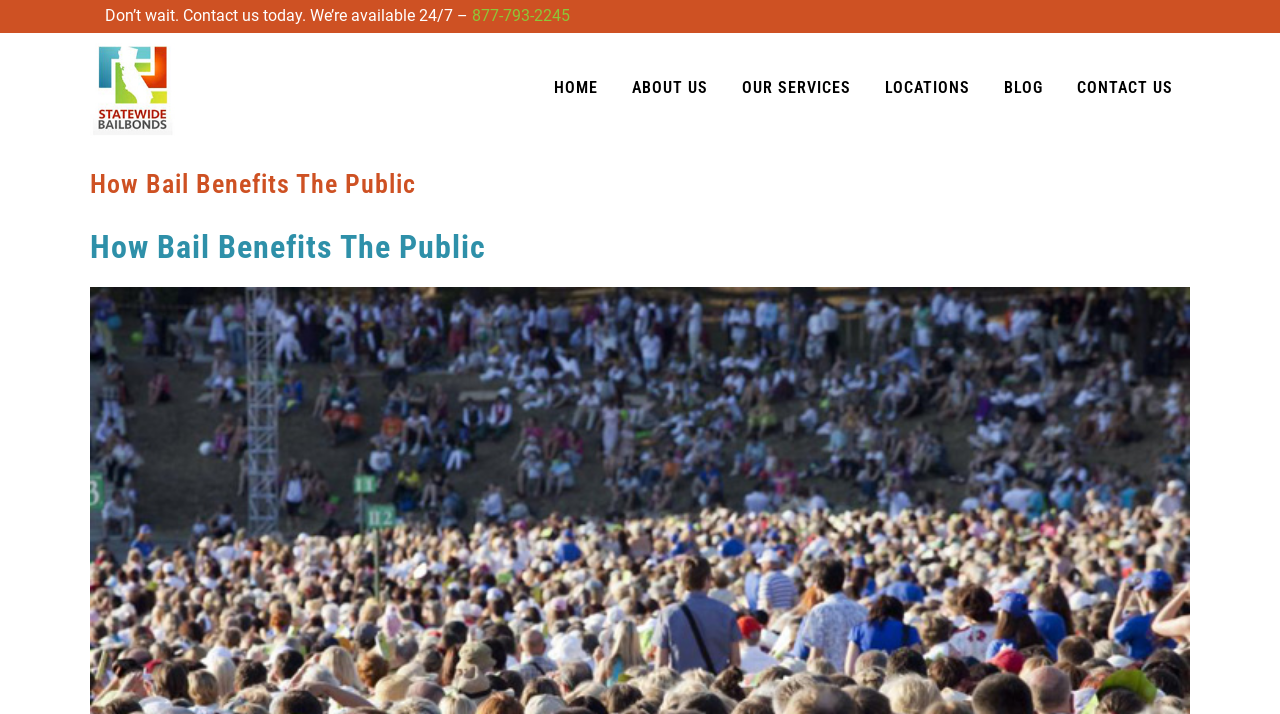What is the call-to-action text?
Answer with a single word or phrase, using the screenshot for reference.

Don’t wait. Contact us today.